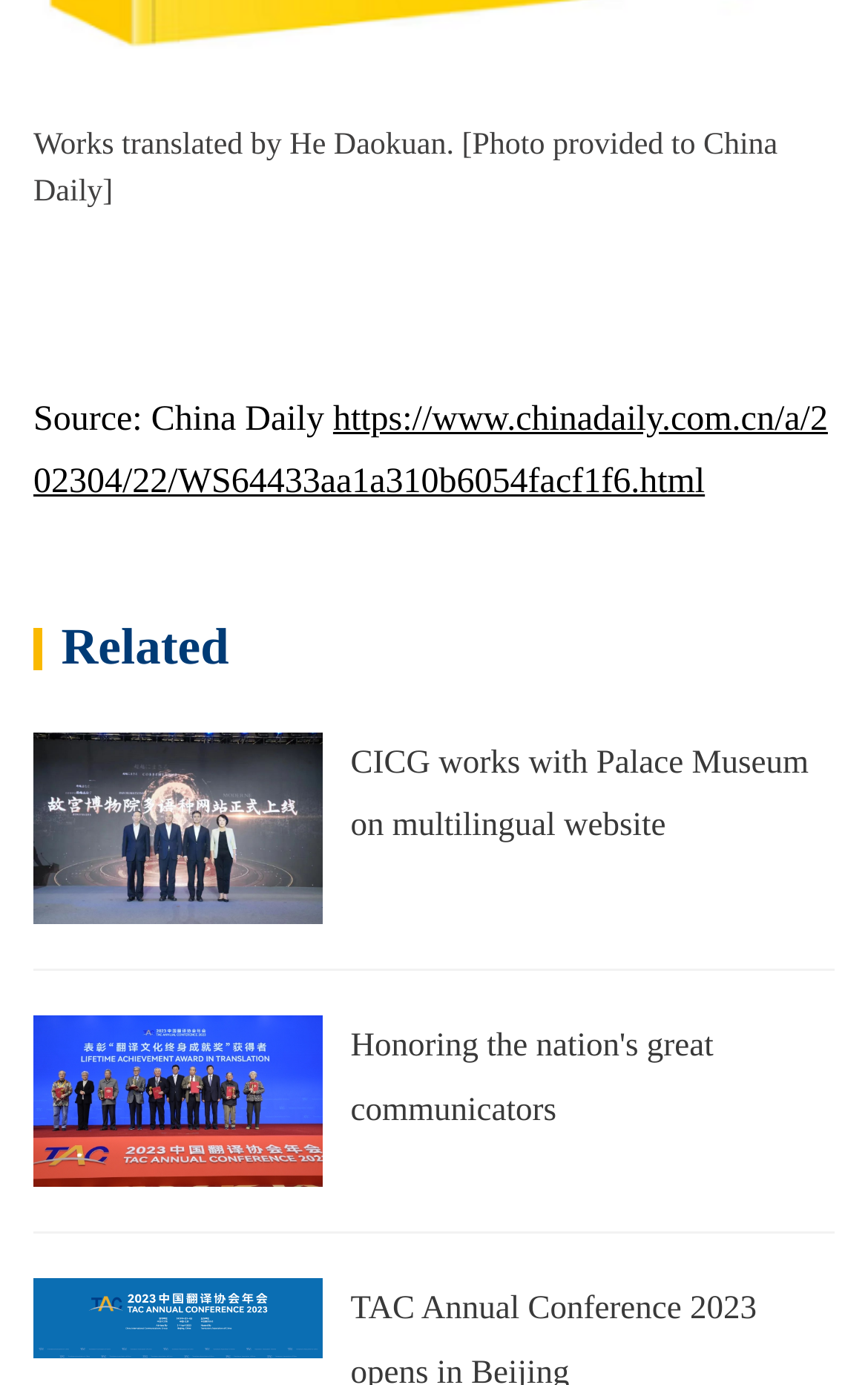Locate the bounding box of the UI element described in the following text: "https://www.chinadaily.com.cn/a/202304/22/WS64433aa1a310b6054facf1f6.html".

[0.038, 0.289, 0.954, 0.362]